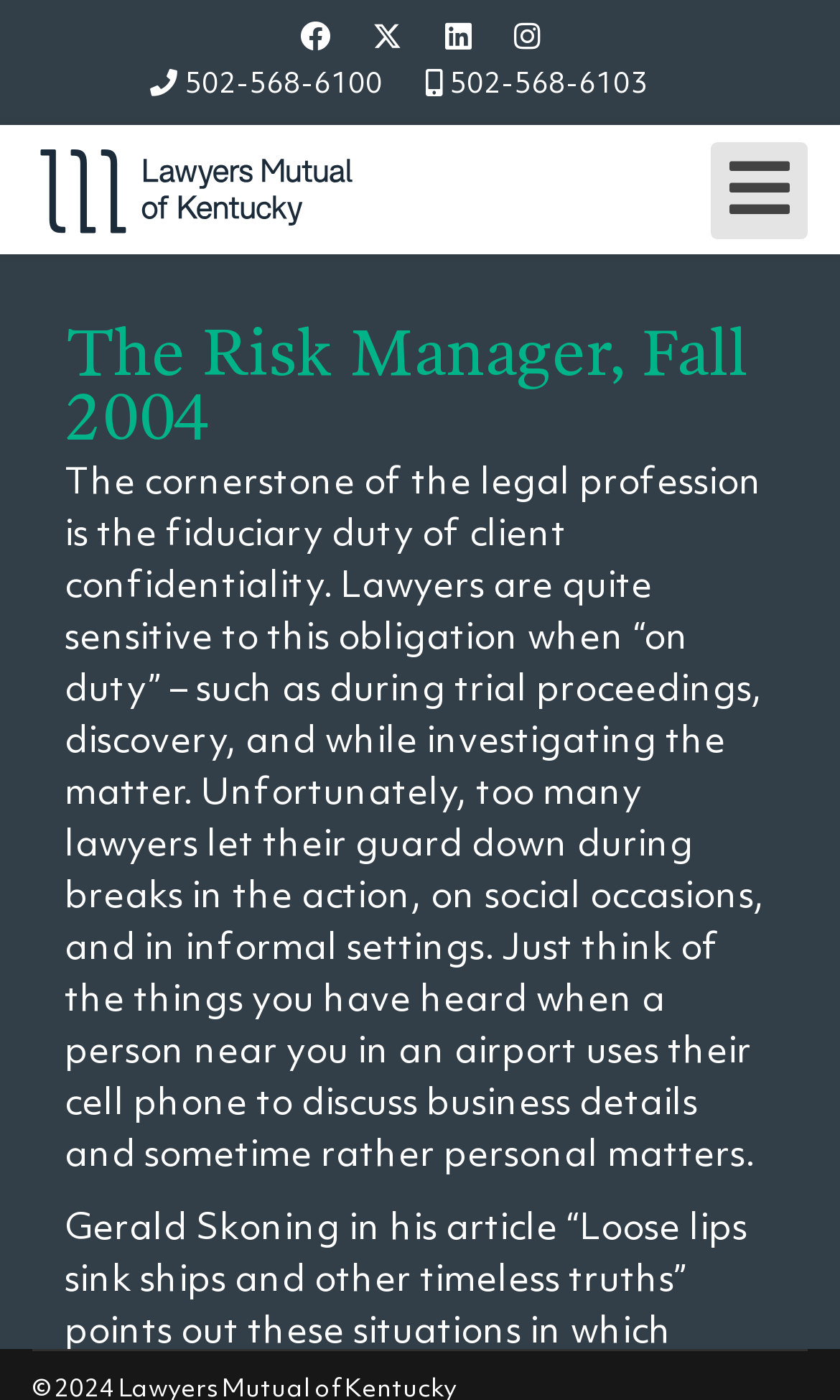Identify and extract the main heading from the webpage.

The Risk Manager, Fall 2004